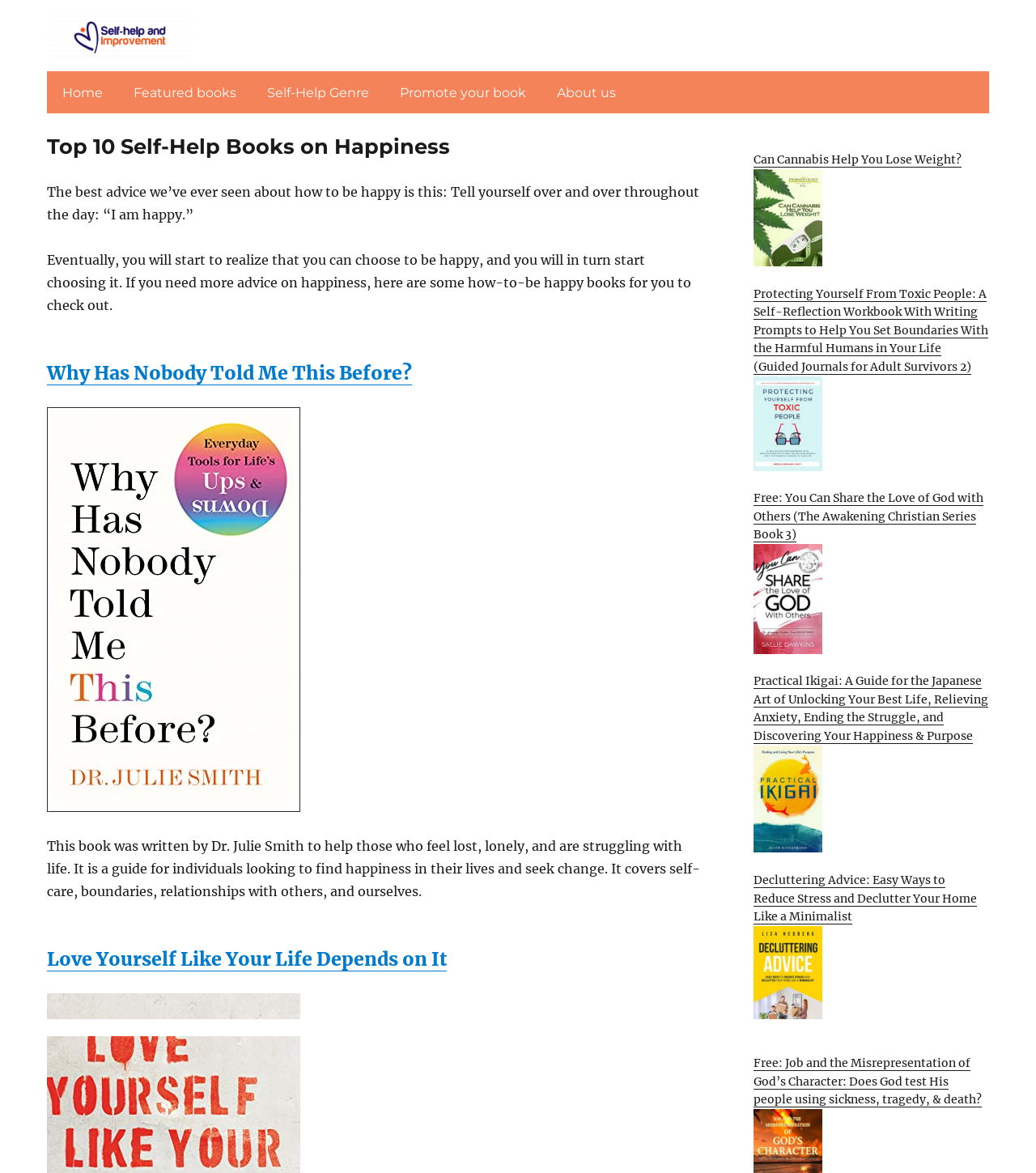Using the description: "Self-Help Genre", determine the UI element's bounding box coordinates. Ensure the coordinates are in the format of four float numbers between 0 and 1, i.e., [left, top, right, bottom].

[0.247, 0.064, 0.367, 0.093]